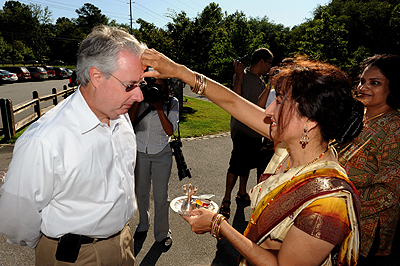What are the attendees in the background doing?
Please respond to the question with a detailed and thorough explanation.

In the background, other attendees capture the moment with cameras, illustrating the communal spirit of the event.